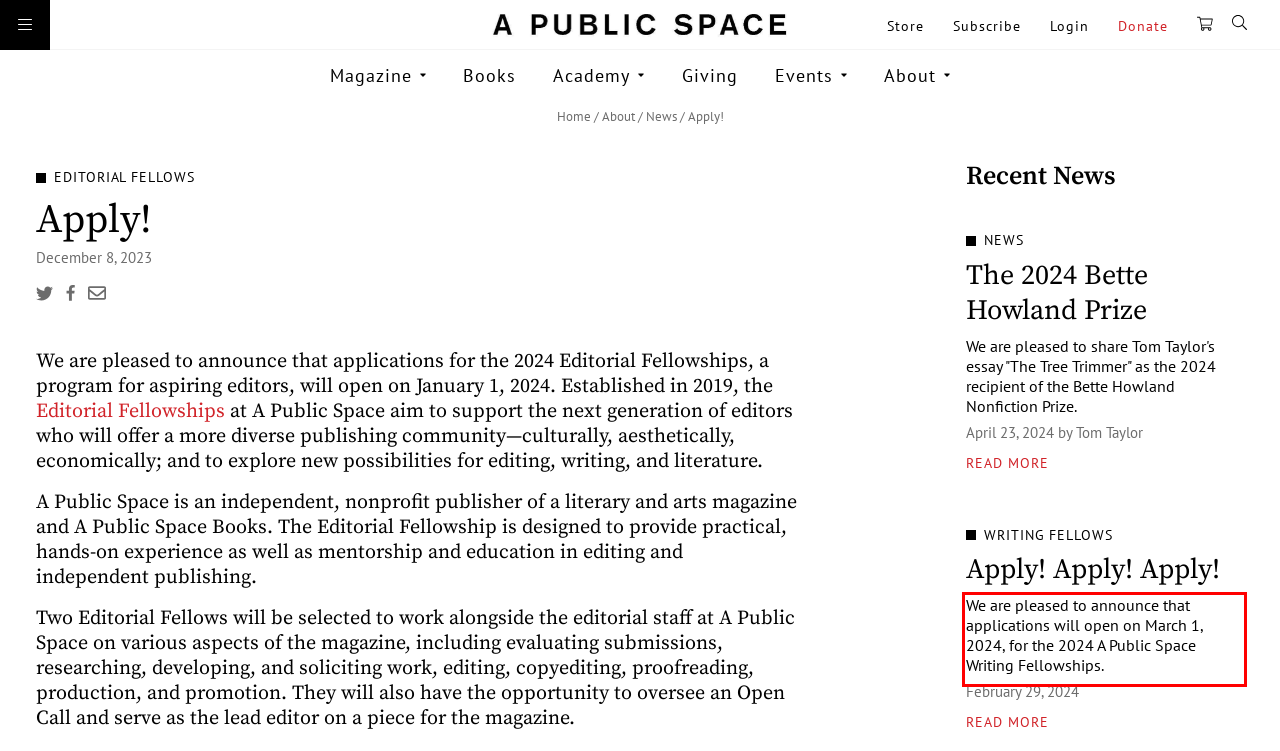You are given a screenshot showing a webpage with a red bounding box. Perform OCR to capture the text within the red bounding box.

We are pleased to announce that applications will open on March 1, 2024, for the 2024 A Public Space Writing Fellowships.